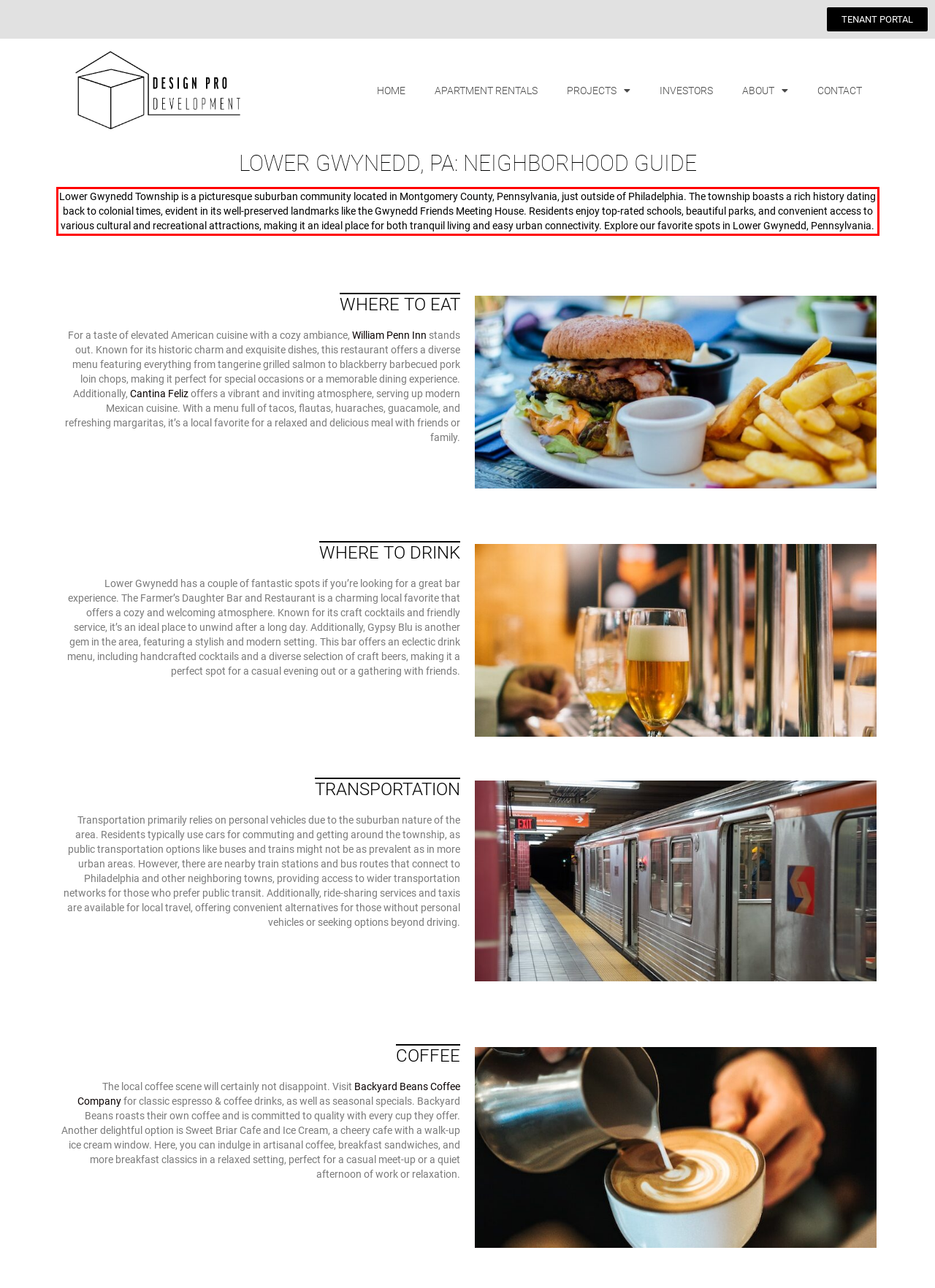You are given a screenshot with a red rectangle. Identify and extract the text within this red bounding box using OCR.

Lower Gwynedd Township is a picturesque suburban community located in Montgomery County, Pennsylvania, just outside of Philadelphia. The township boasts a rich history dating back to colonial times, evident in its well-preserved landmarks like the Gwynedd Friends Meeting House. Residents enjoy top-rated schools, beautiful parks, and convenient access to various cultural and recreational attractions, making it an ideal place for both tranquil living and easy urban connectivity. Explore our favorite spots in Lower Gwynedd, Pennsylvania.